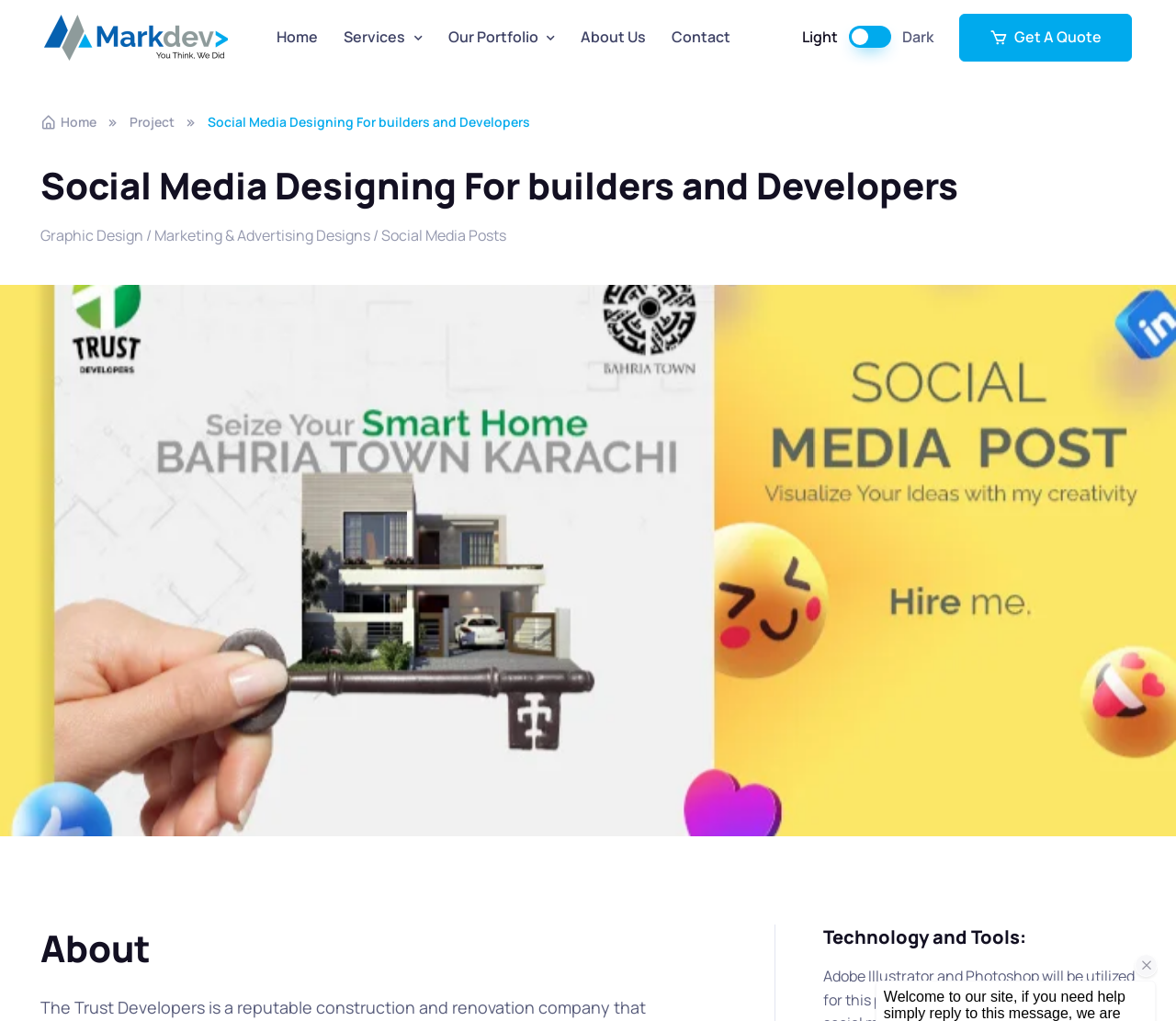Produce a meticulous description of the webpage.

The webpage appears to be a project page for a social media design project, specifically for builders and developers. At the top left, there is a logo of "MarkDev Solutions" accompanied by an image. 

To the right of the logo, there is a navigation menu with links to "Home", "Services", "Our Portfolio", "About Us", and "Contact". Below the navigation menu, there is a checkbox to toggle between light and dark modes.

On the top right, there is a call-to-action button to "Get A Quote". Below the navigation menu, there is a breadcrumb navigation showing the current page's location, with links to "Home" and "Project".

The main content of the page is divided into sections. The first section has a heading that reads "Social Media Designing For builders and Developers", followed by a brief description of the project, which involves graphic design, marketing, and advertising designs, as well as social media posts.

Further down the page, there are two more sections. The first section has a heading "About" and the second section has a heading "Technology and Tools:".